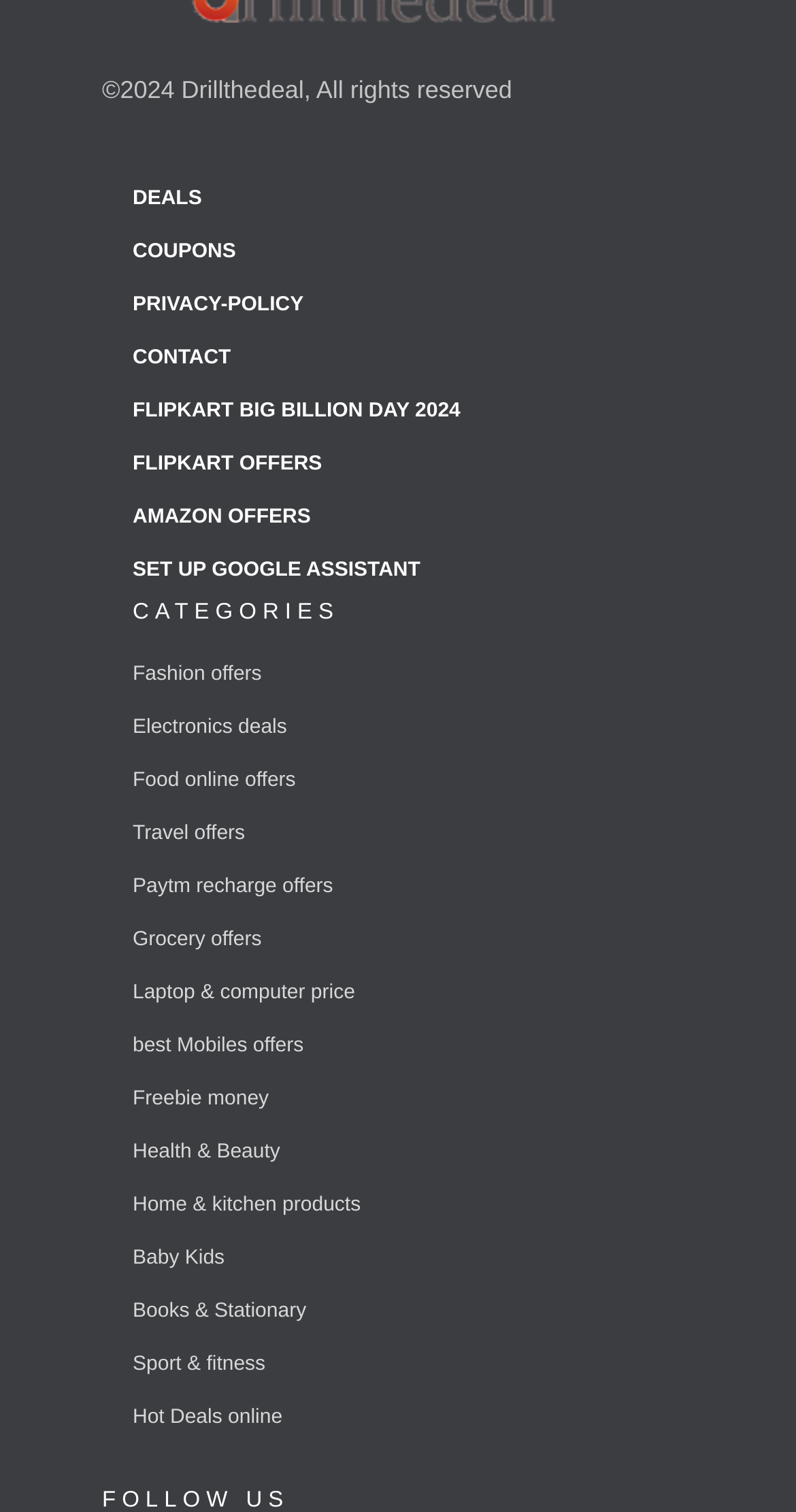Please respond in a single word or phrase: 
What are the main categories on this website?

Deals, Coupons, etc.